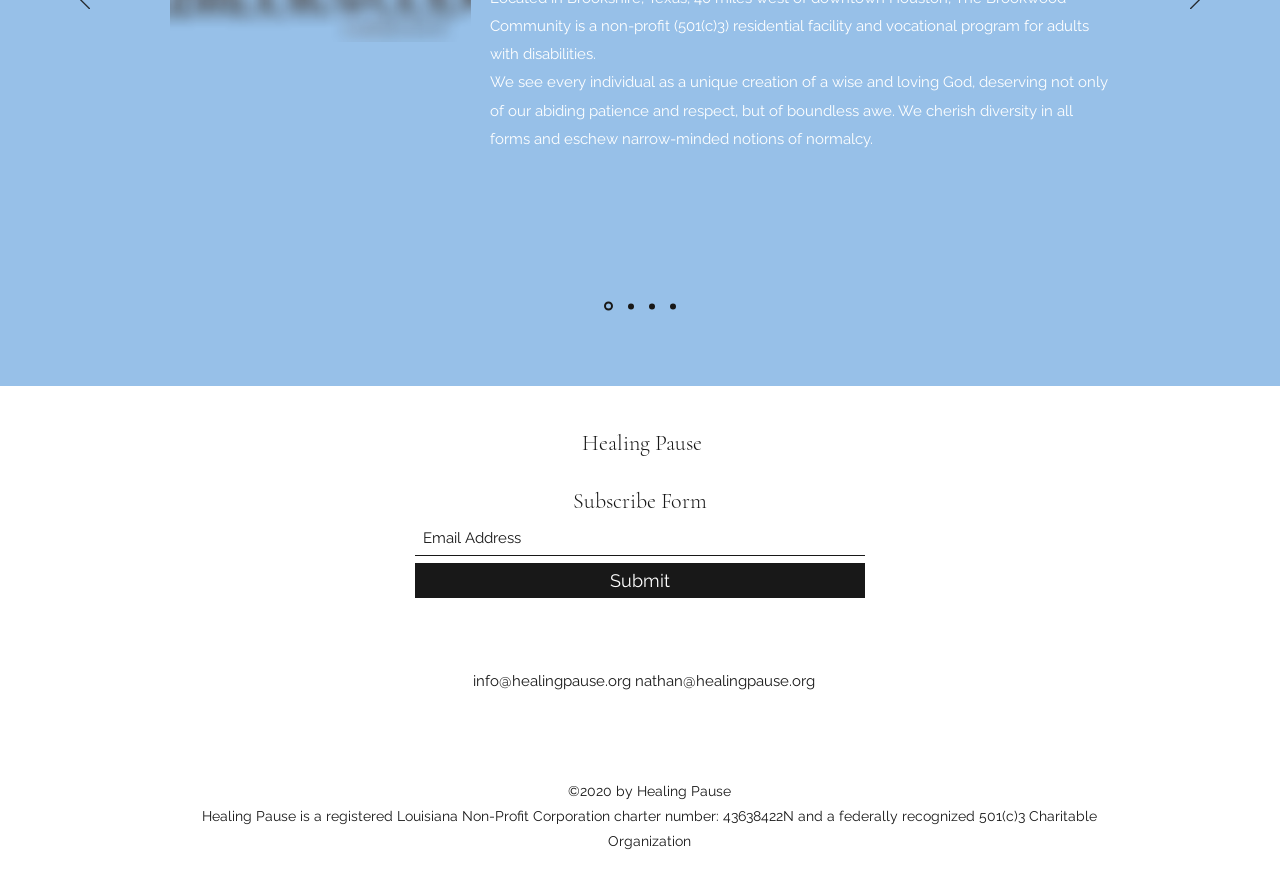Determine the bounding box coordinates for the area that needs to be clicked to fulfill this task: "Subscribe with your email address". The coordinates must be given as four float numbers between 0 and 1, i.e., [left, top, right, bottom].

[0.324, 0.588, 0.676, 0.628]